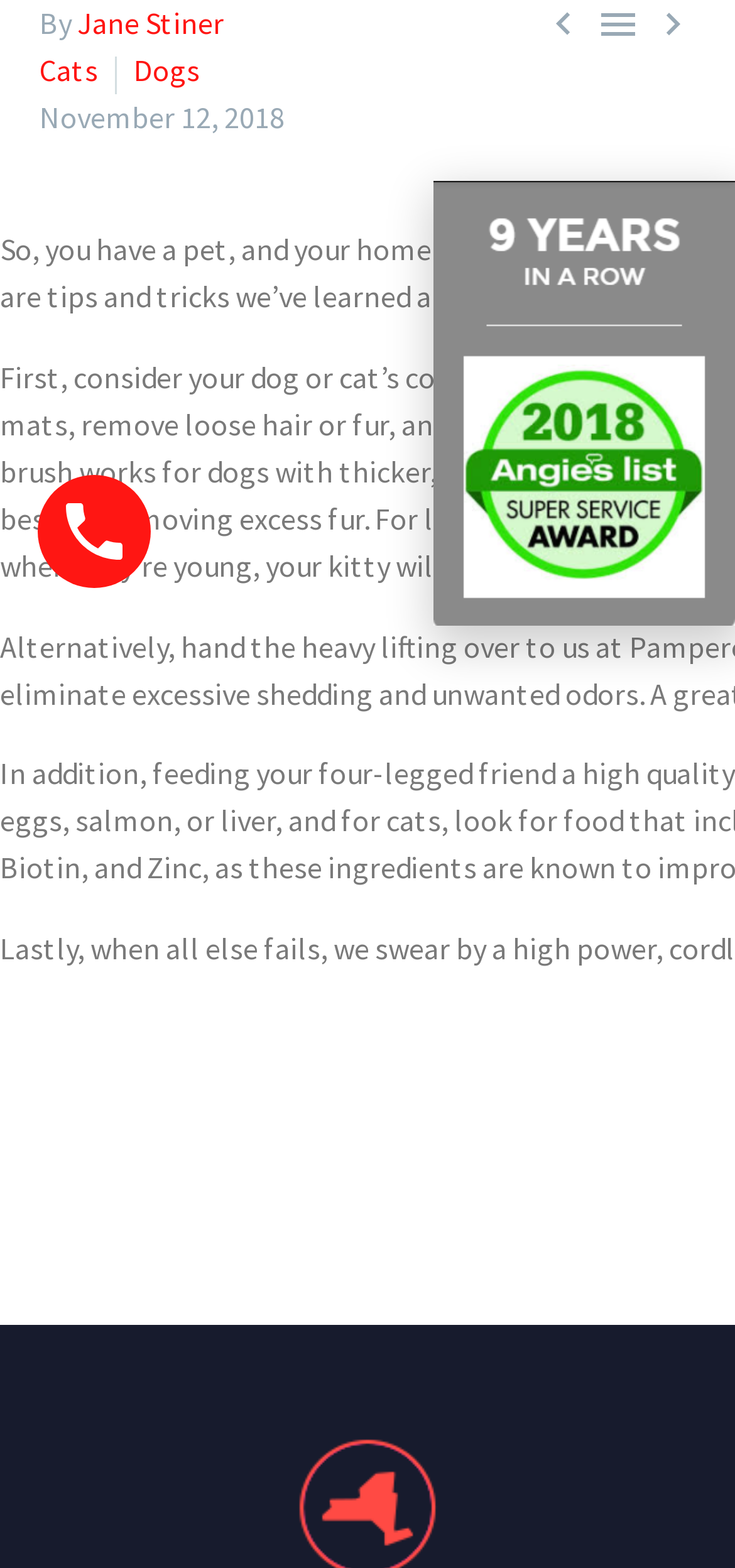Based on the element description, predict the bounding box coordinates (top-left x, top-left y, bottom-right x, bottom-right y) for the UI element in the screenshot: Jane Stiner

[0.105, 0.003, 0.305, 0.027]